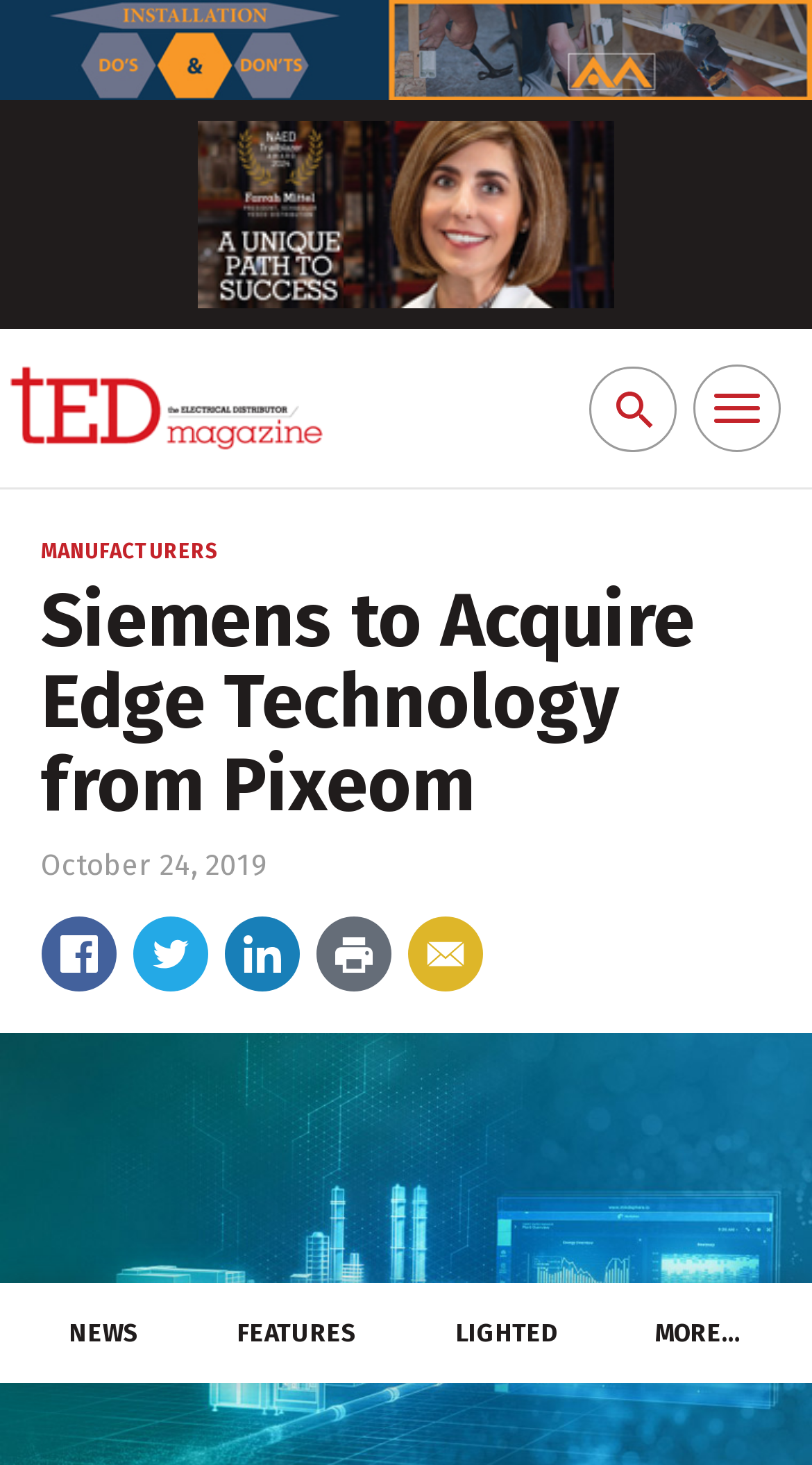By analyzing the image, answer the following question with a detailed response: What is the category of the news article?

I determined the category of the news article by looking at the heading 'MANUFACTURERS' which is located above the title of the article 'Siemens to Acquire Edge Technology from Pixeom'.